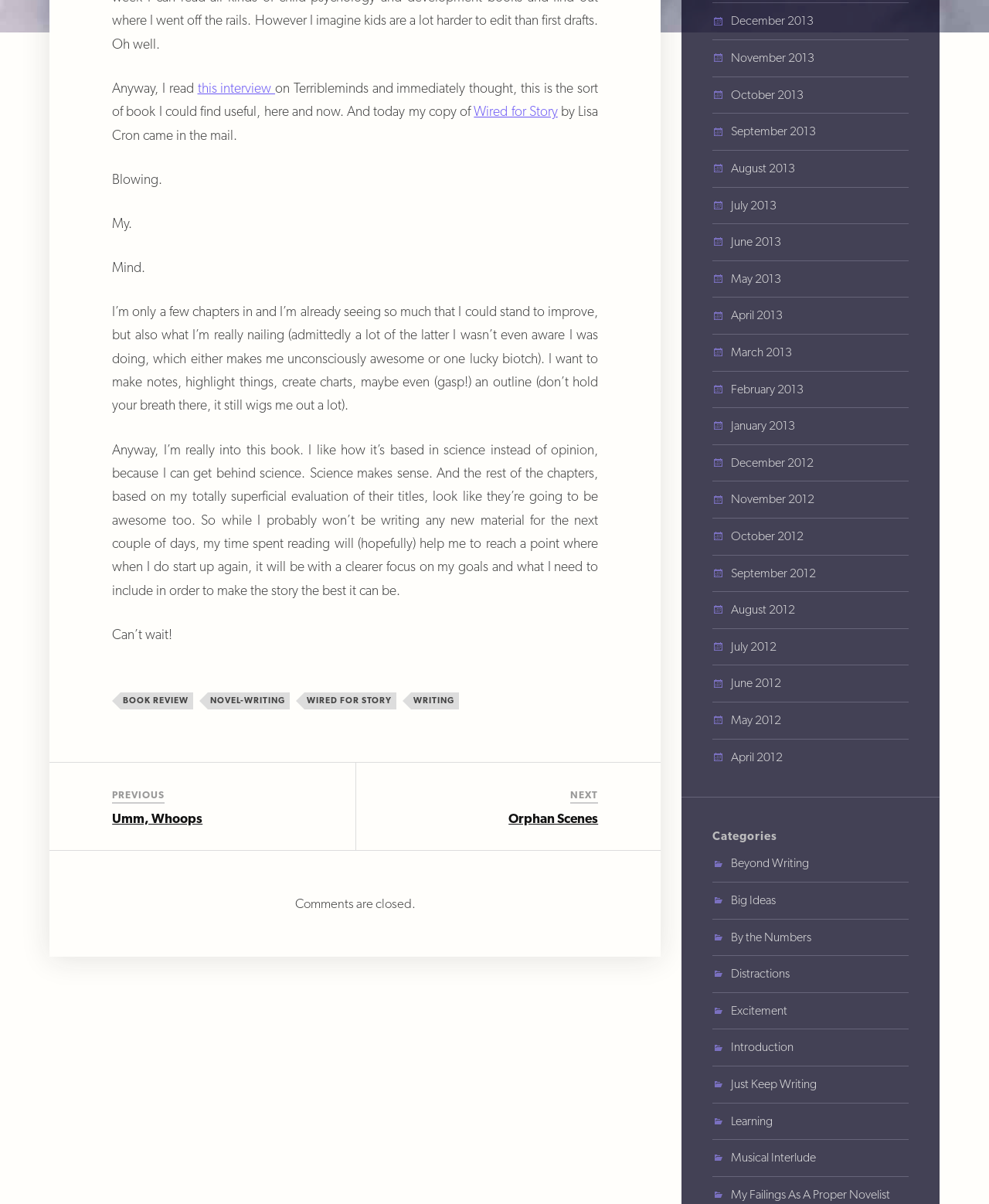Answer the question below in one word or phrase:
What is the author's opinion about the book 'Wired for Story'?

Positive